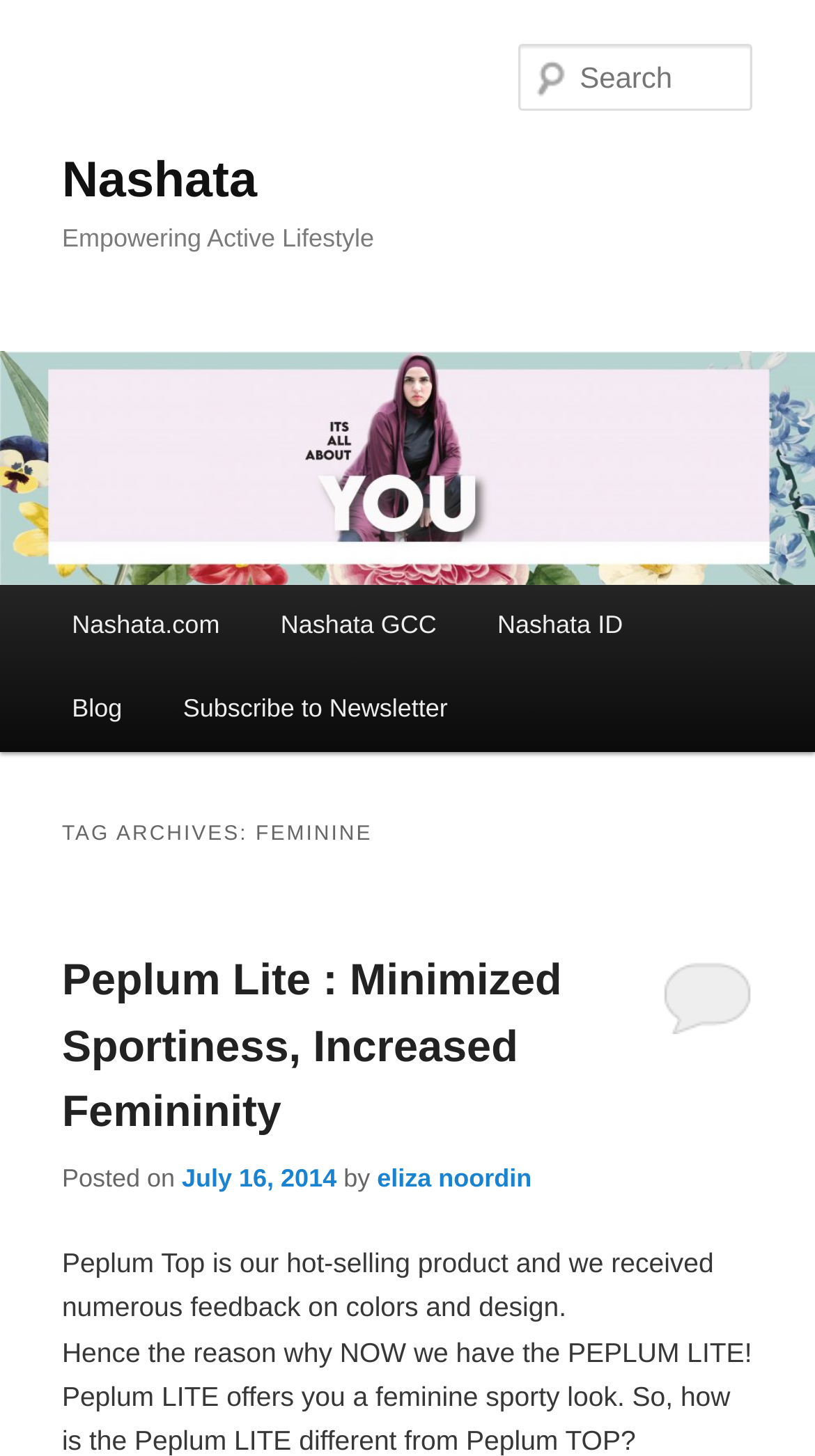Highlight the bounding box coordinates of the element you need to click to perform the following instruction: "Subscribe to newsletter."

[0.187, 0.459, 0.587, 0.517]